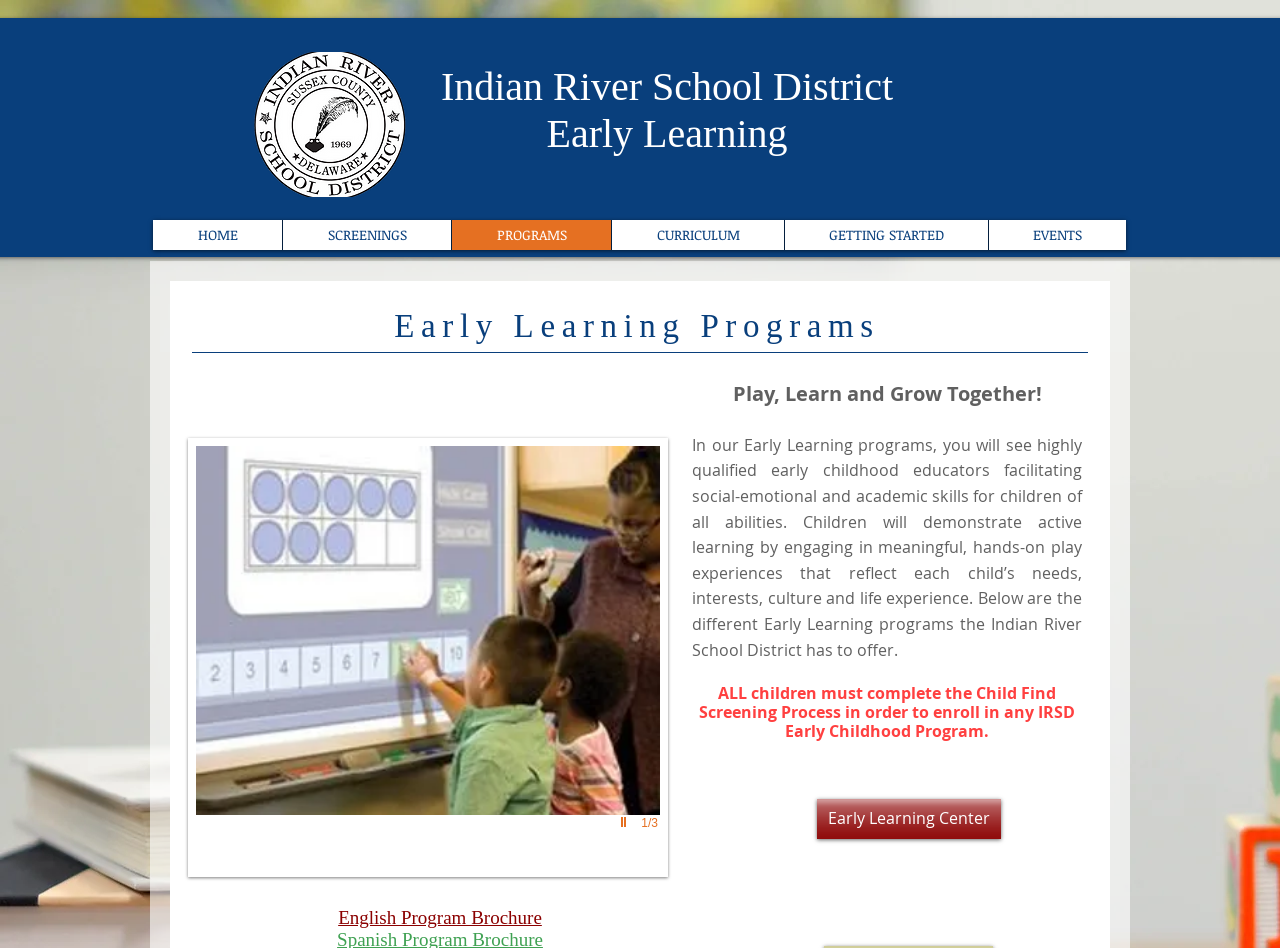Please identify the bounding box coordinates of the clickable region that I should interact with to perform the following instruction: "click the IRSC logo". The coordinates should be expressed as four float numbers between 0 and 1, i.e., [left, top, right, bottom].

[0.198, 0.055, 0.318, 0.208]